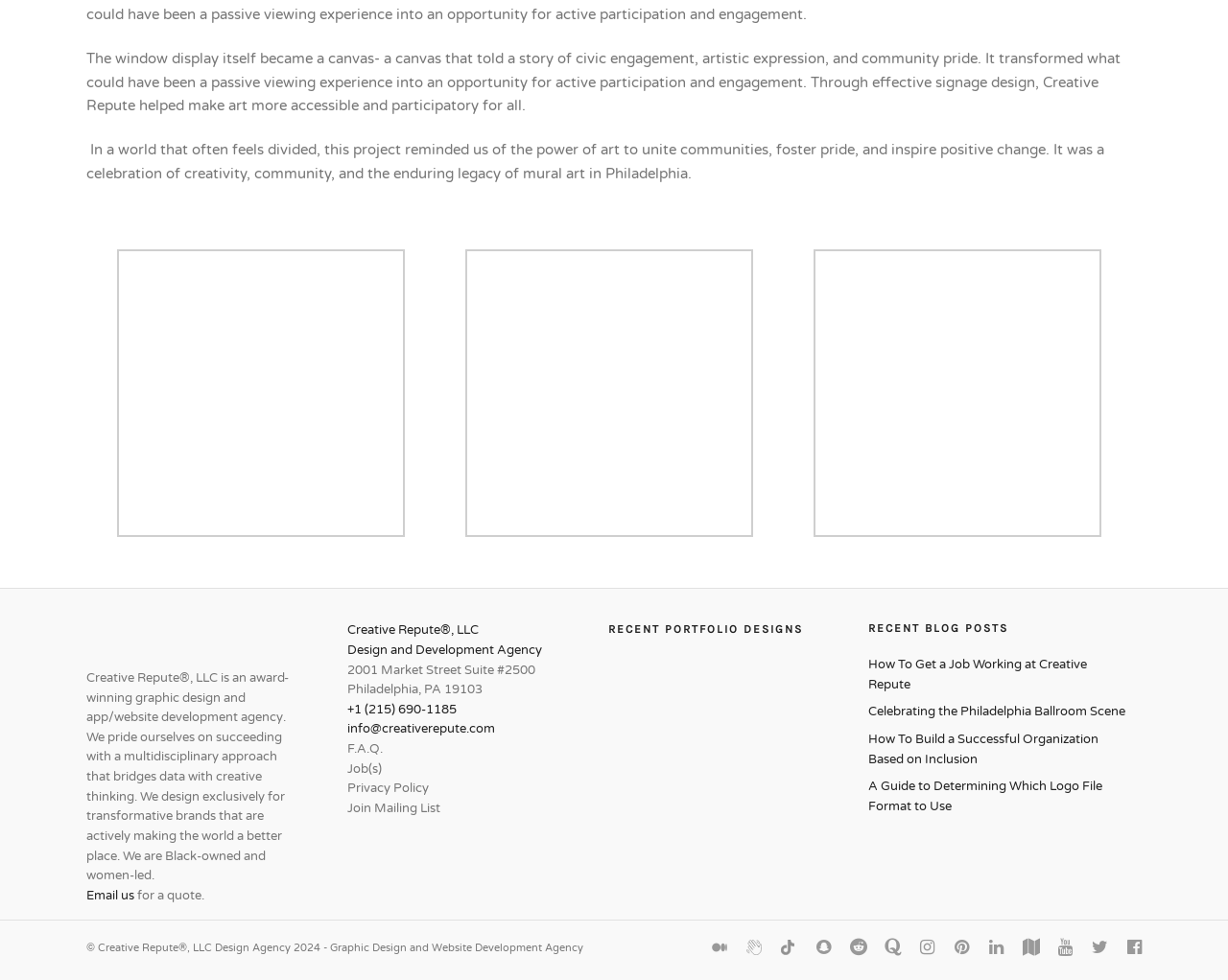Locate the bounding box of the user interface element based on this description: "Job(s)".

[0.283, 0.778, 0.311, 0.792]